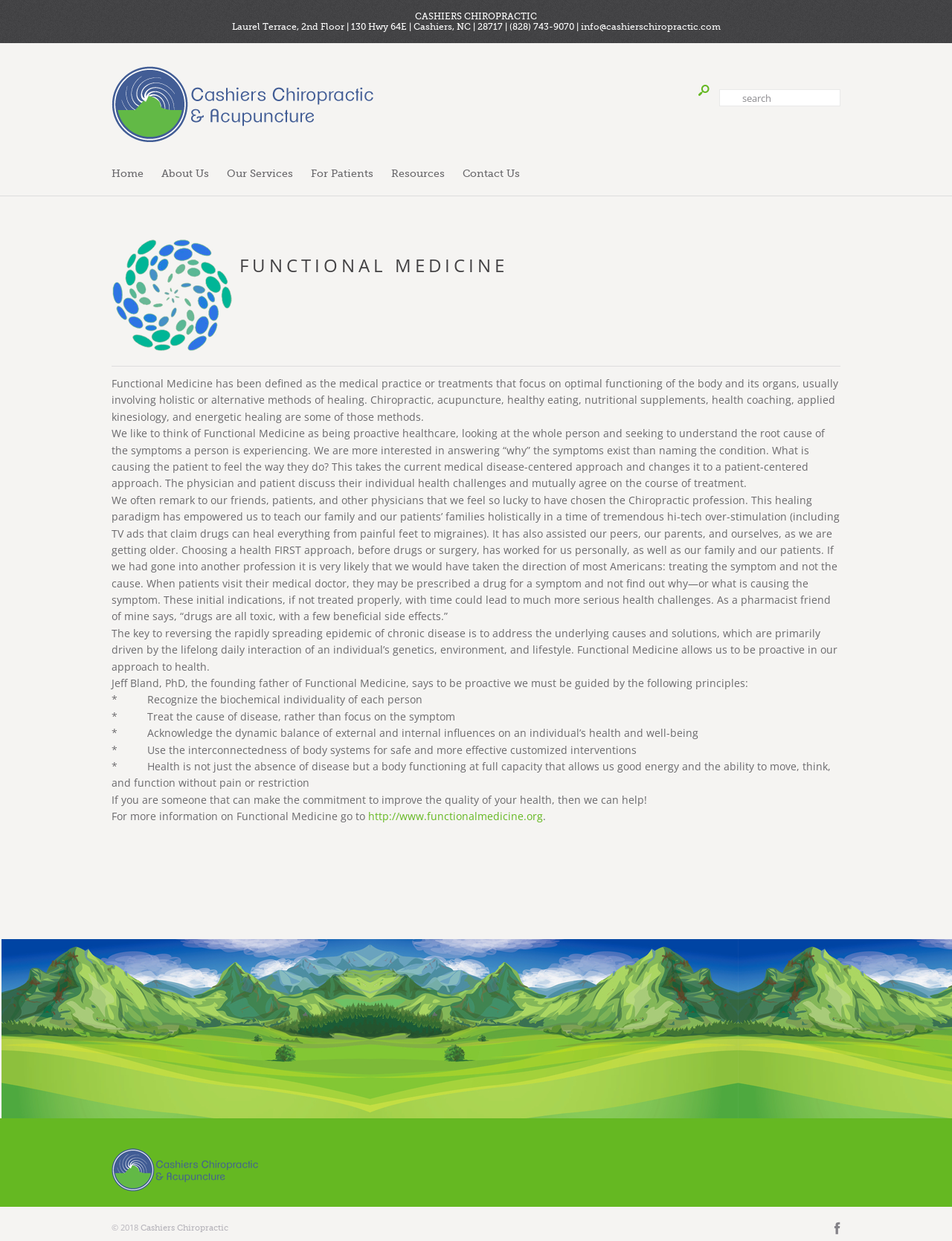Determine the bounding box coordinates of the clickable element to complete this instruction: "Click on the 'LOG IN' link". Provide the coordinates in the format of four float numbers between 0 and 1, [left, top, right, bottom].

None